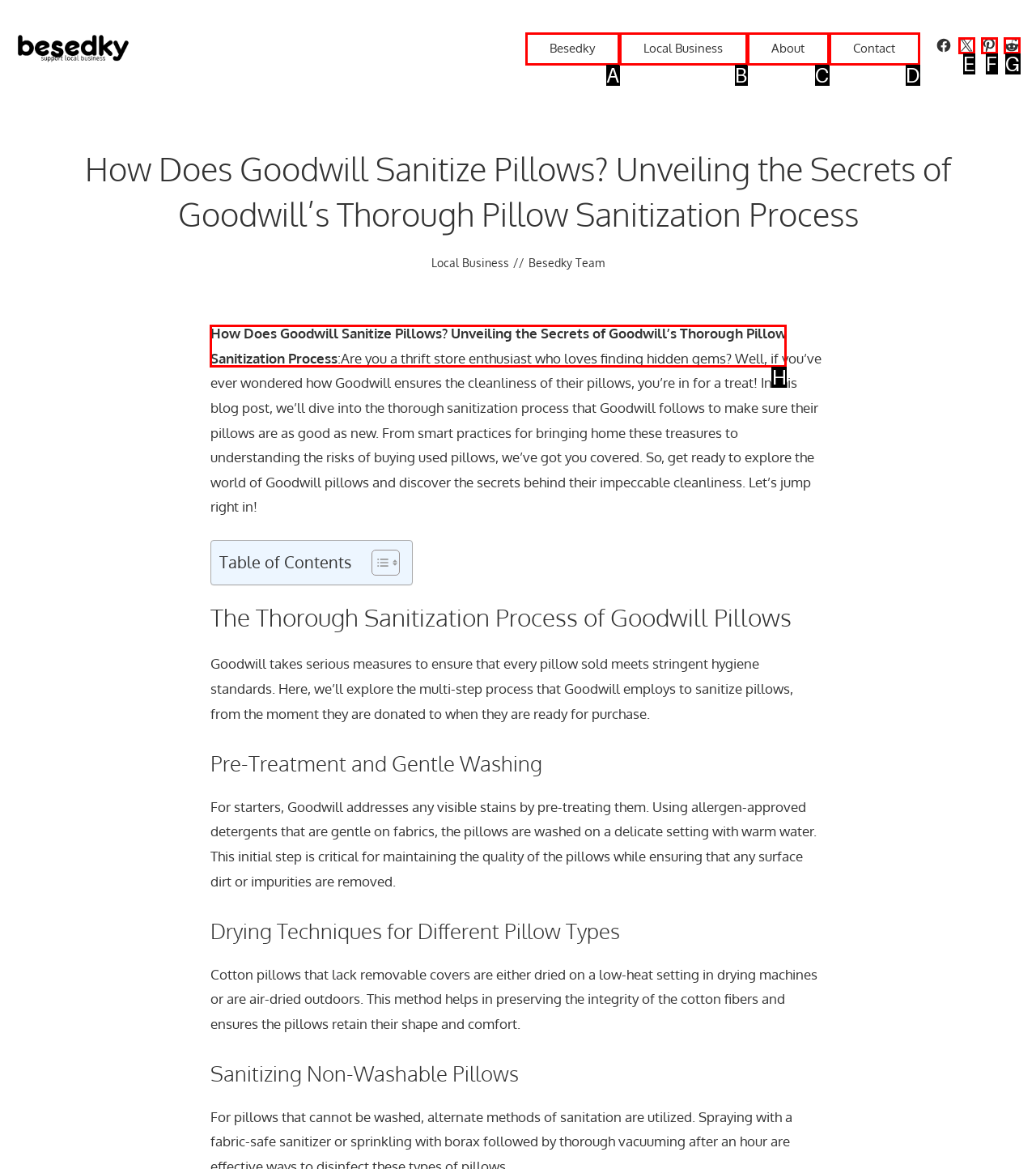Which UI element should be clicked to perform the following task: Click Solutions For Success? Answer with the corresponding letter from the choices.

None